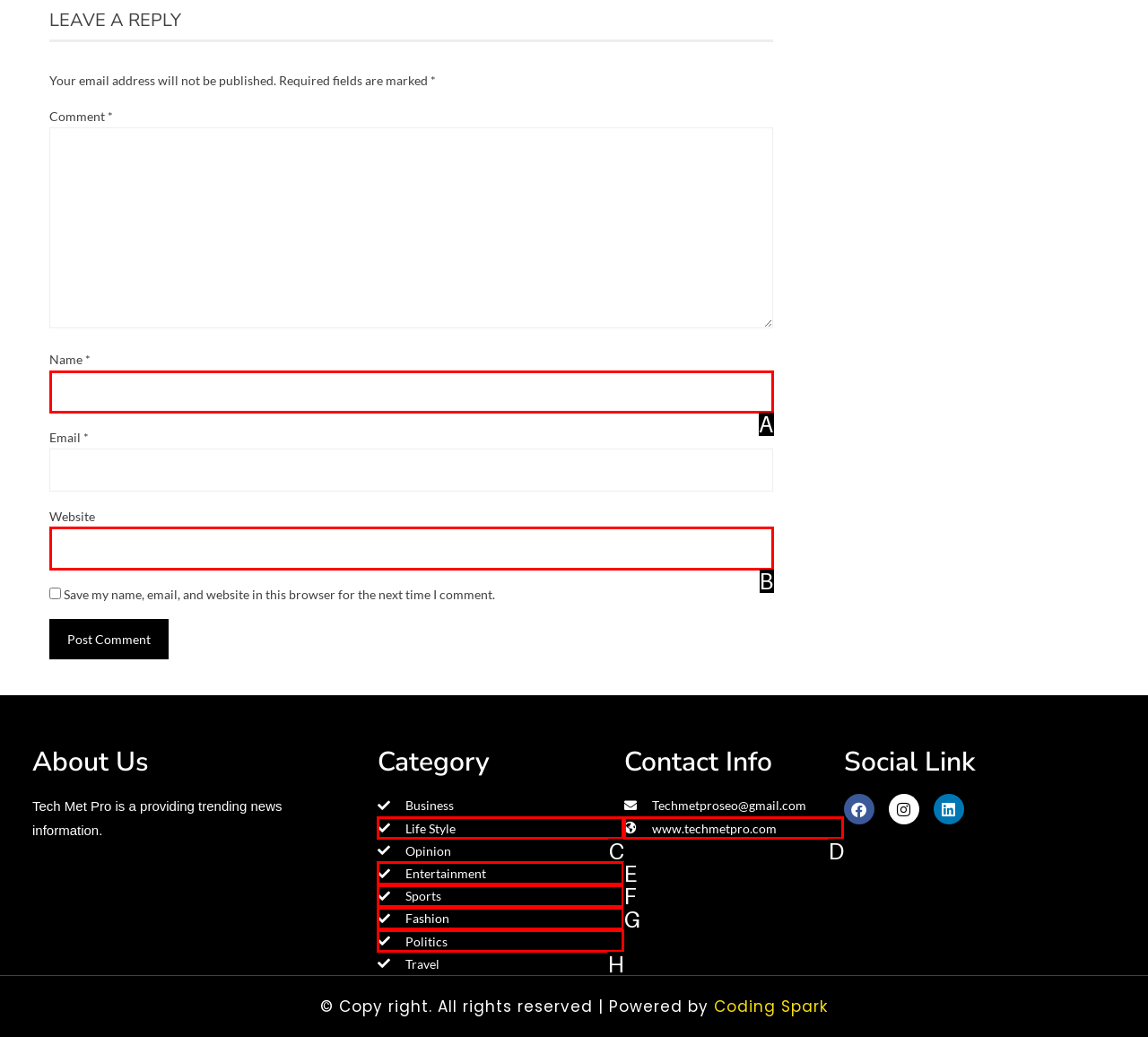Pick the HTML element that corresponds to the description: Competence centers and state-wide services
Answer with the letter of the correct option from the given choices directly.

None